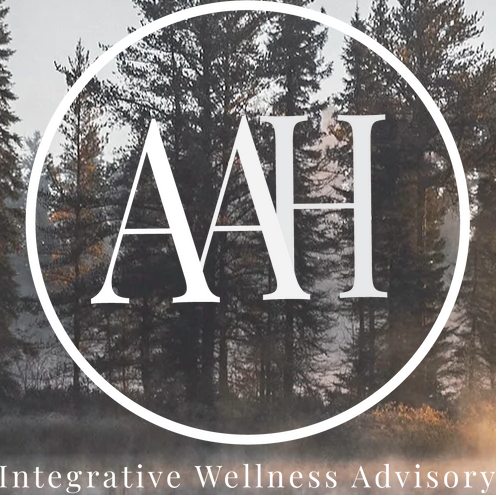Create a detailed narrative of what is happening in the image.

The image features the logo of "AAH Integrative Wellness Advisory," prominently displayed against a serene backdrop of nature, characterized by tall trees and a misty ambiance. The logo is circular, with the letters "AAH" elegantly stylized in a bold, white font at its center, symbolizing clarity and tranquility. Below the logo, the text "Integrative Wellness Advisory" is inscribed in a refined, understated manner, reflecting the organization's focus on holistic well-being and personal growth. This visual composition conveys a sense of calm and connection to nature, aligning with the advisory's mission to promote wellness and self-discovery.